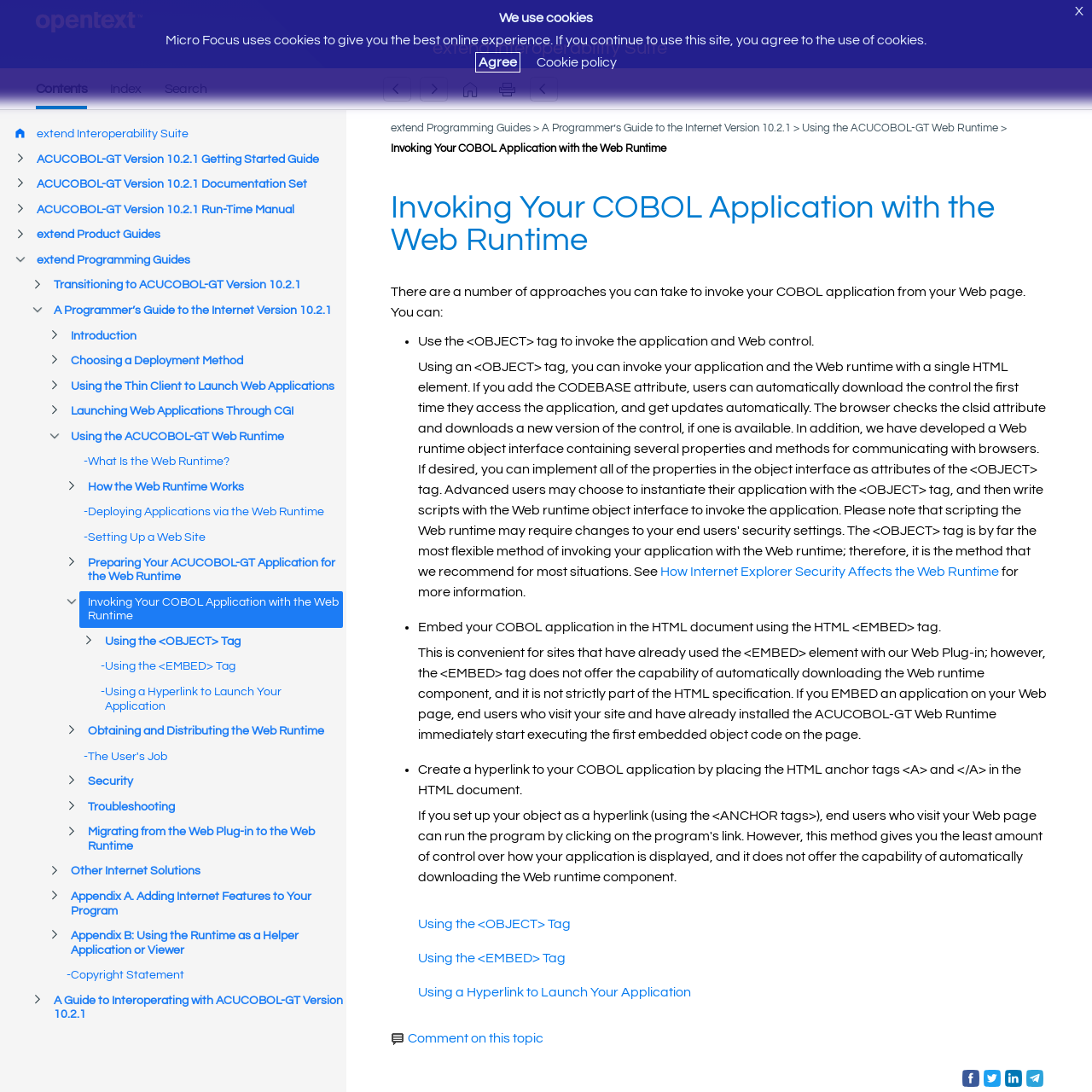Refer to the screenshot and answer the following question in detail:
What is the purpose of the COOKIE policy link?

The COOKIE policy link is likely used to provide information about the website's cookie policy, as indicated by the surrounding text 'Micro Focus uses cookies to give you the best online experience...'.